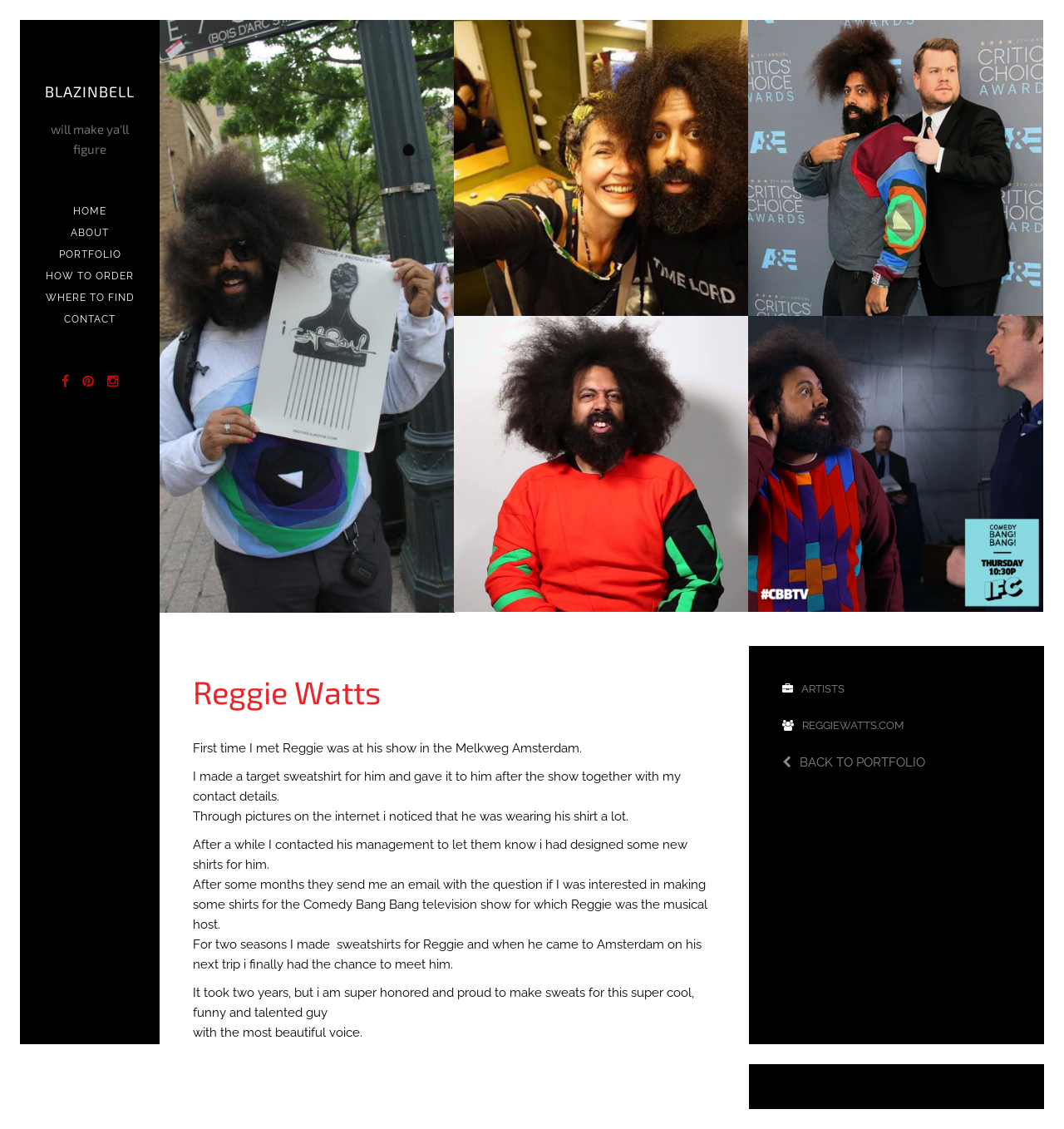Identify the bounding box coordinates for the UI element described by the following text: "Portfolio". Provide the coordinates as four float numbers between 0 and 1, in the format [left, top, right, bottom].

[0.052, 0.216, 0.117, 0.235]